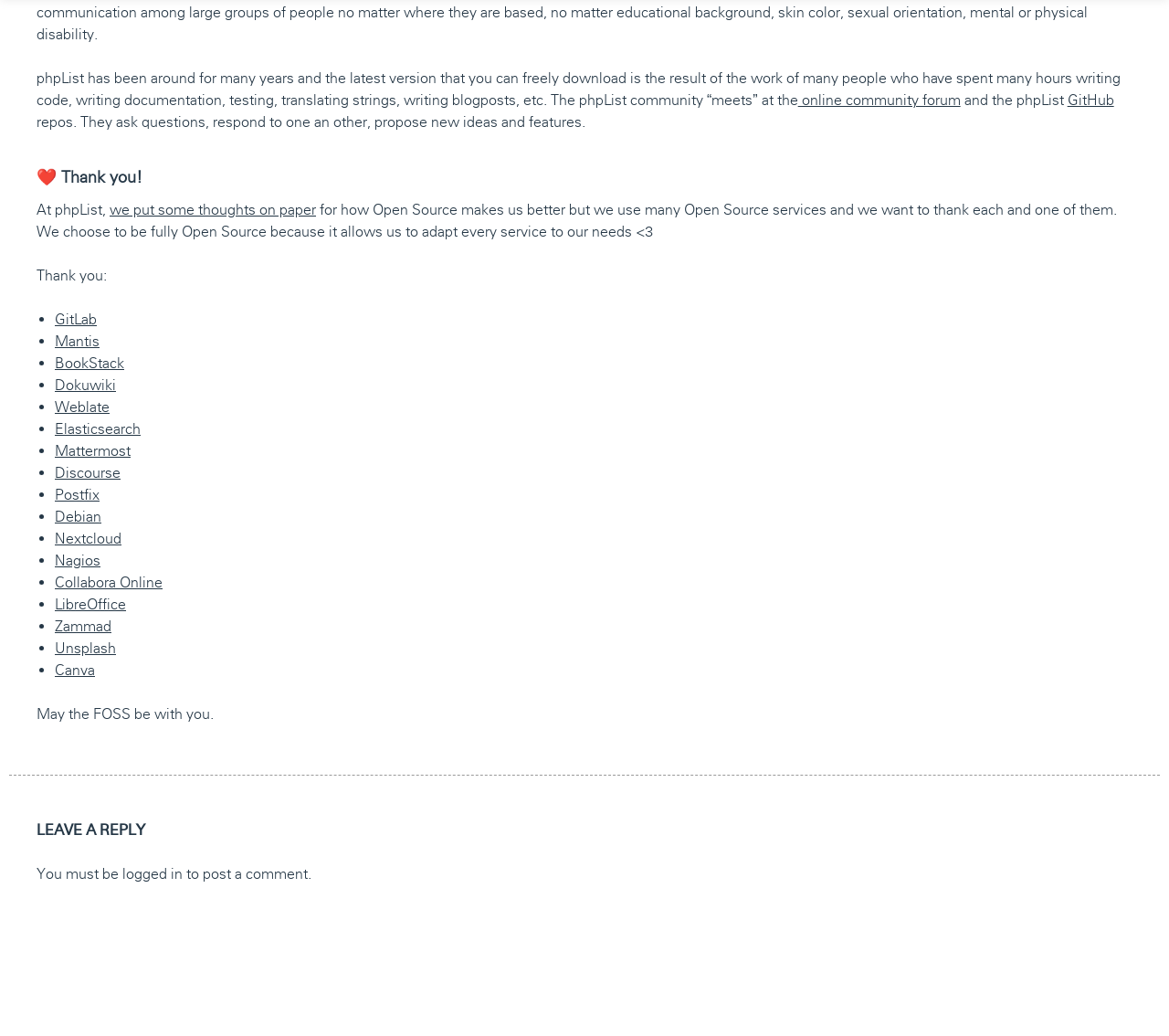Please determine the bounding box coordinates of the clickable area required to carry out the following instruction: "leave a reply". The coordinates must be four float numbers between 0 and 1, represented as [left, top, right, bottom].

[0.031, 0.791, 0.969, 0.812]